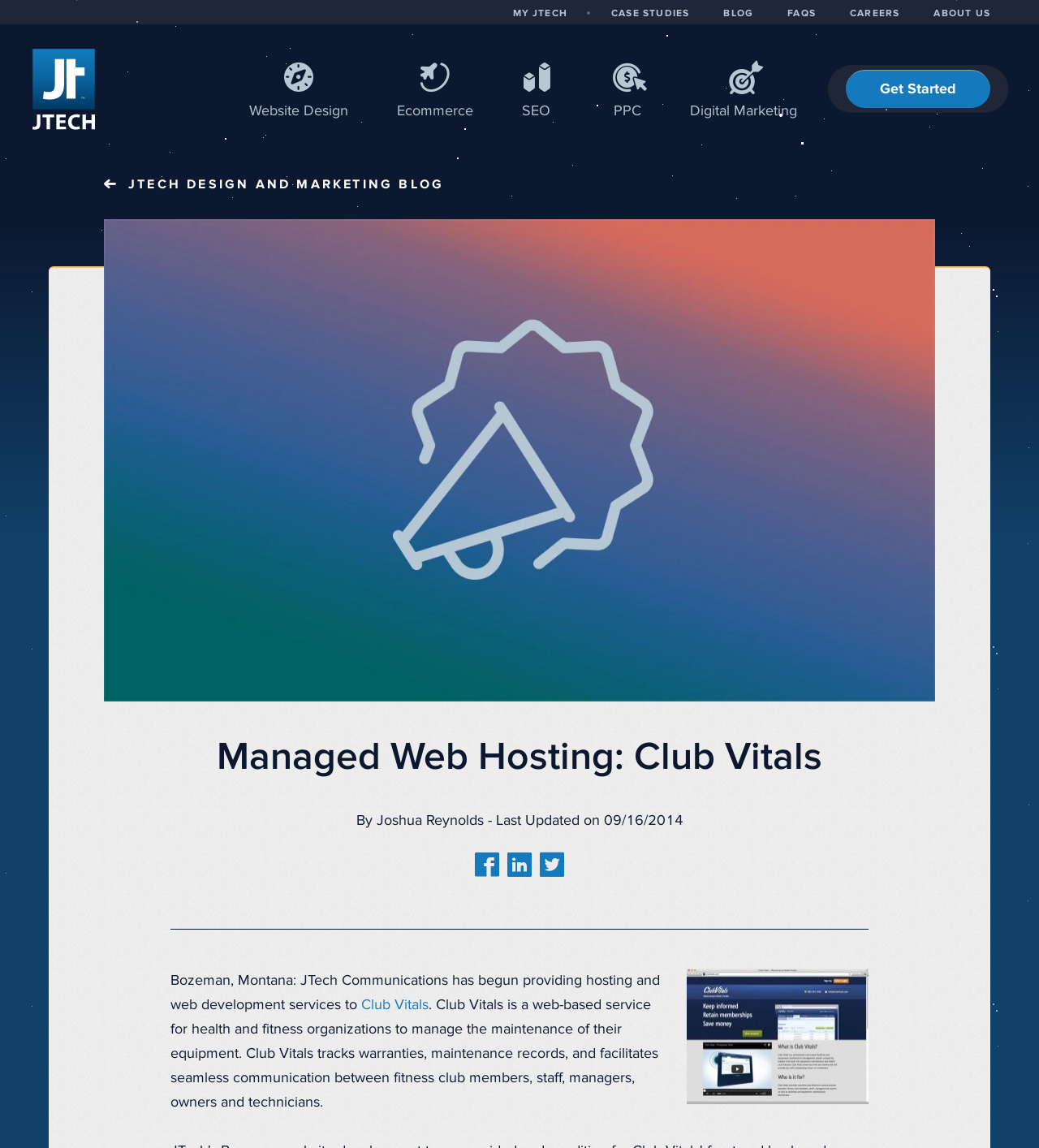What is the purpose of Club Vitals?
Using the image as a reference, answer with just one word or a short phrase.

Manage equipment maintenance